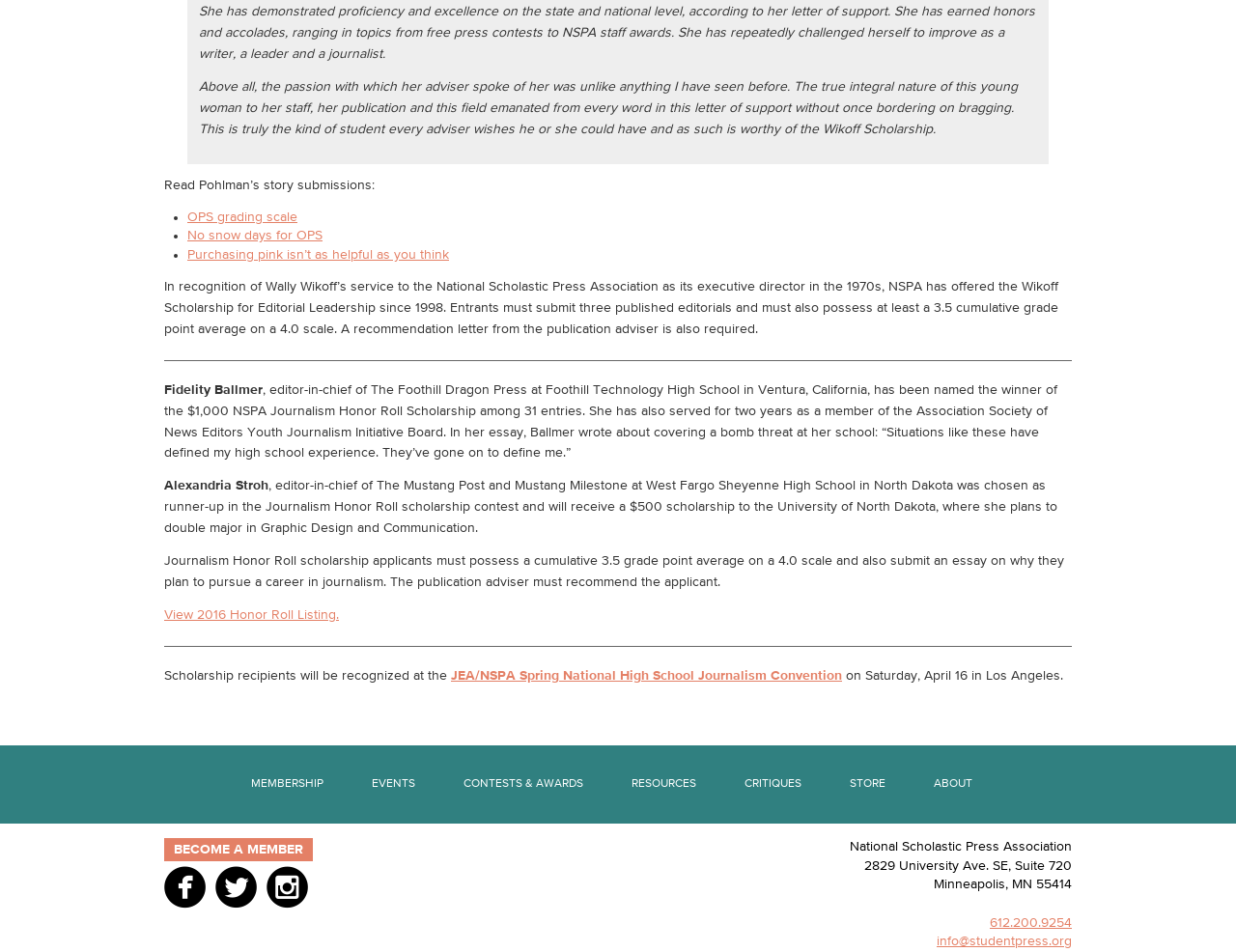Identify the bounding box coordinates for the UI element described as: "Become a member". The coordinates should be provided as four floats between 0 and 1: [left, top, right, bottom].

[0.133, 0.88, 0.253, 0.905]